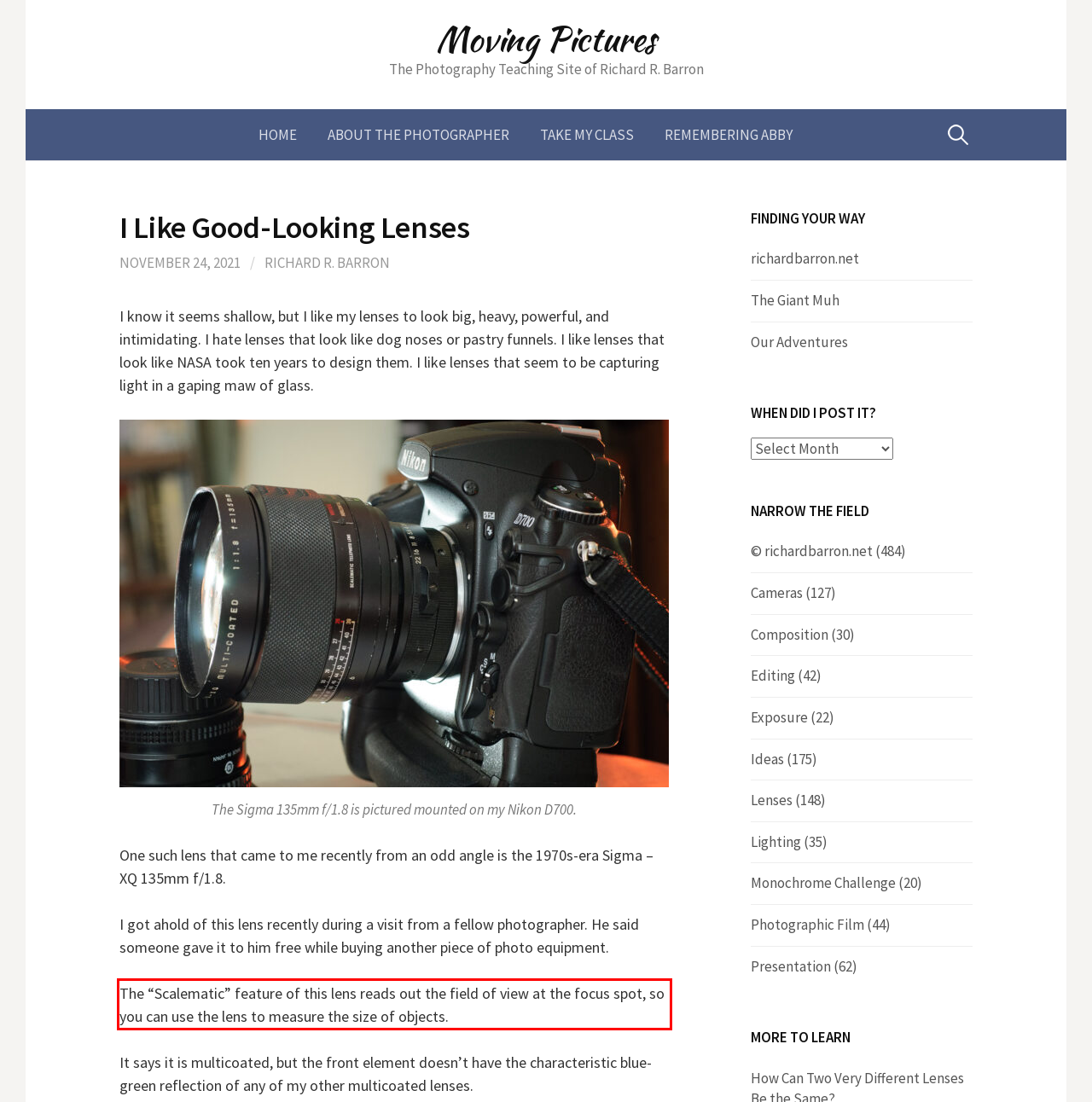Using the webpage screenshot, recognize and capture the text within the red bounding box.

The “Scalematic” feature of this lens reads out the field of view at the focus spot, so you can use the lens to measure the size of objects.